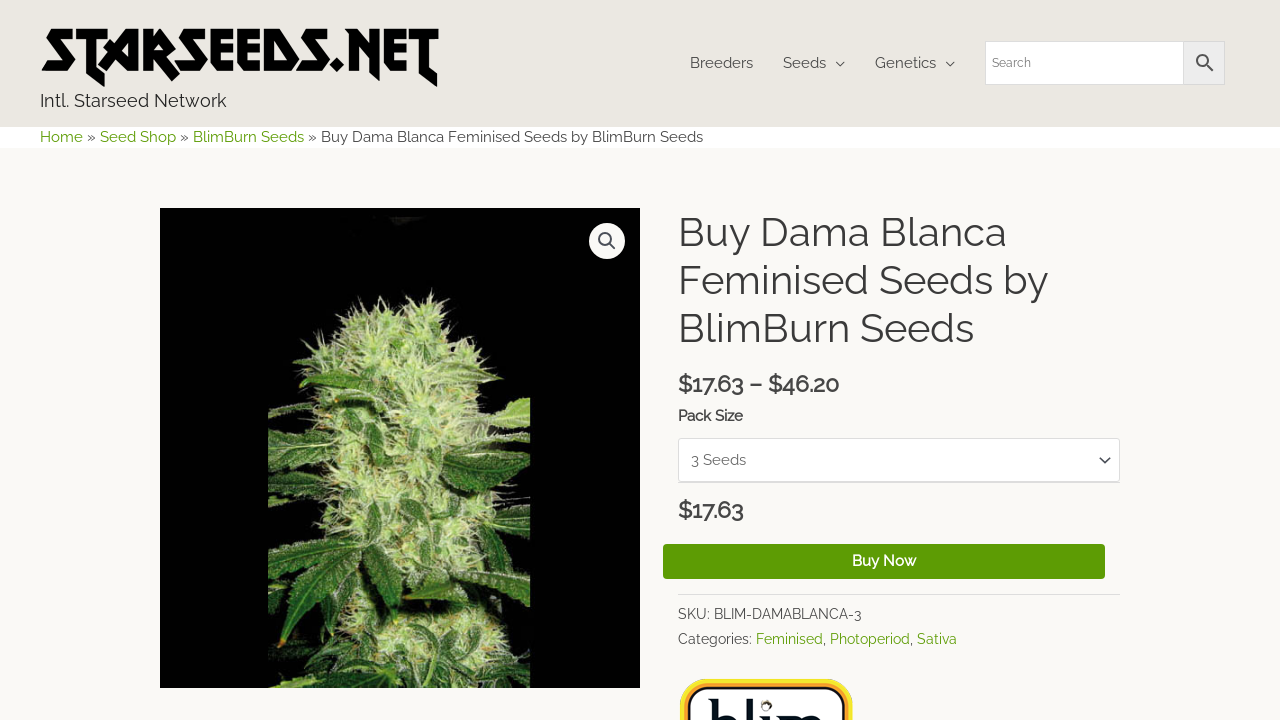Specify the bounding box coordinates (top-left x, top-left y, bottom-right x, bottom-right y) of the UI element in the screenshot that matches this description: Seed Shop

[0.078, 0.177, 0.138, 0.202]